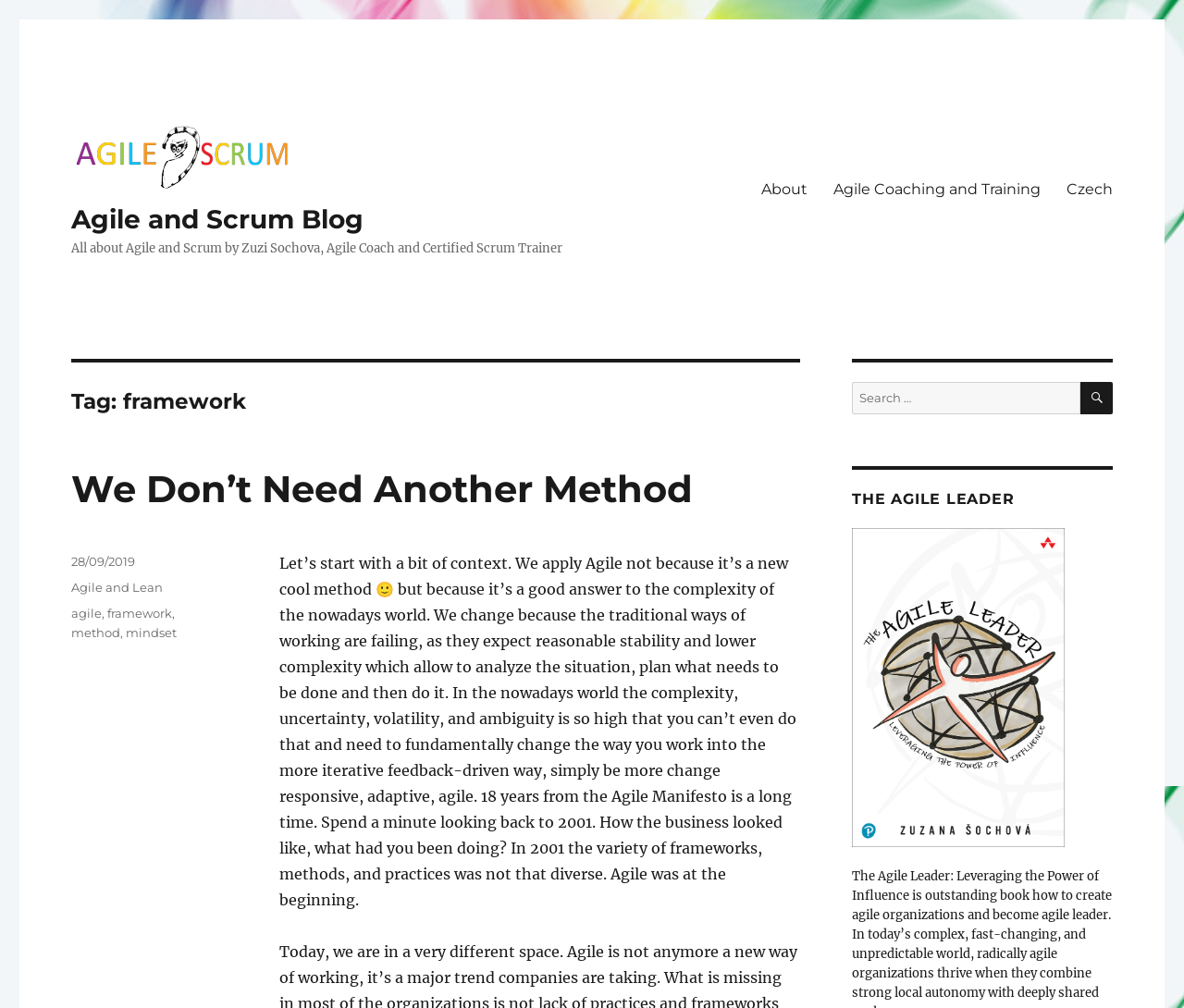Give the bounding box coordinates for the element described by: "agile".

[0.06, 0.601, 0.086, 0.616]